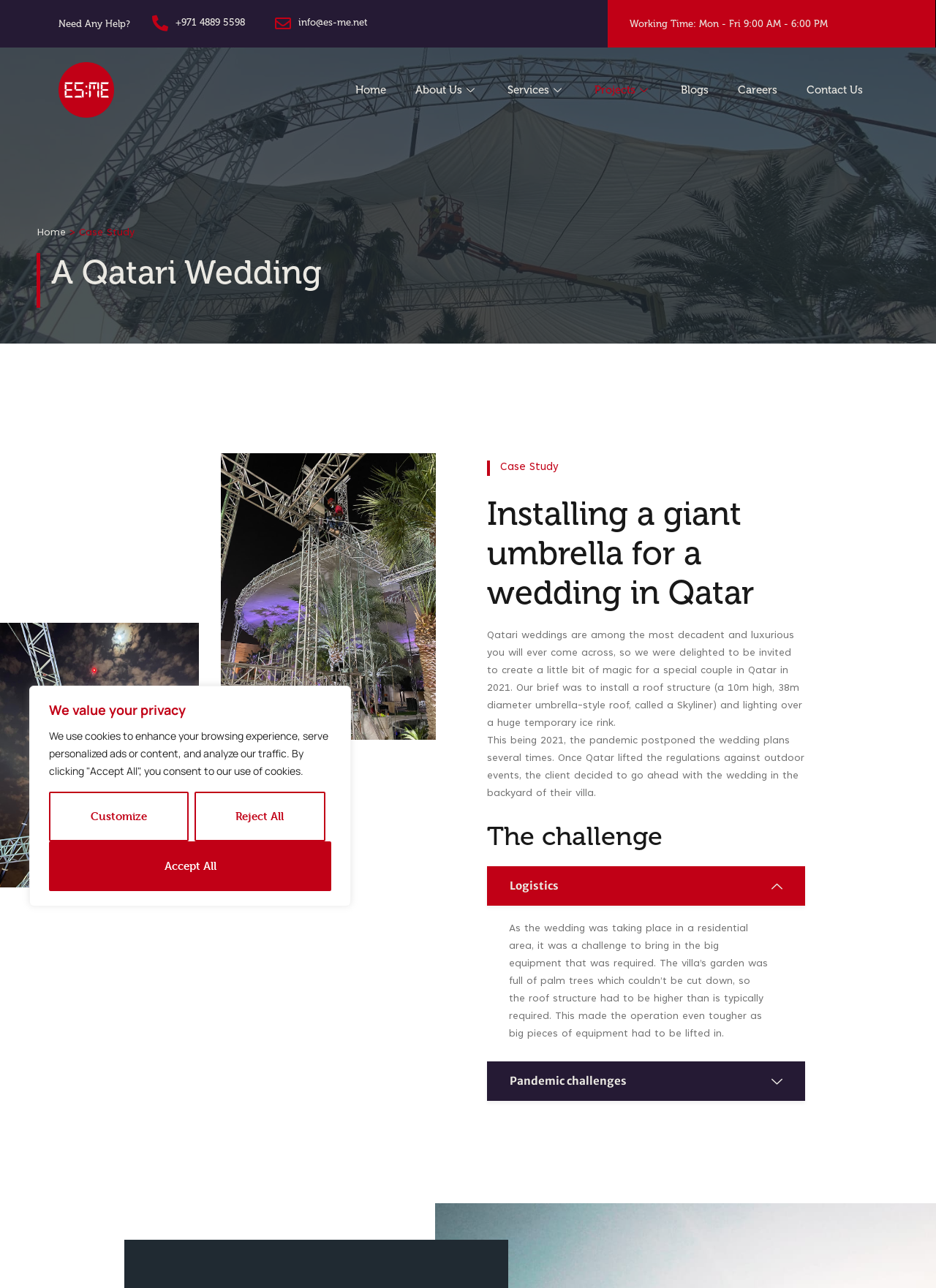Locate the bounding box coordinates of the UI element described by: "+971 4889 5598". Provide the coordinates as four float numbers between 0 and 1, formatted as [left, top, right, bottom].

[0.188, 0.013, 0.262, 0.022]